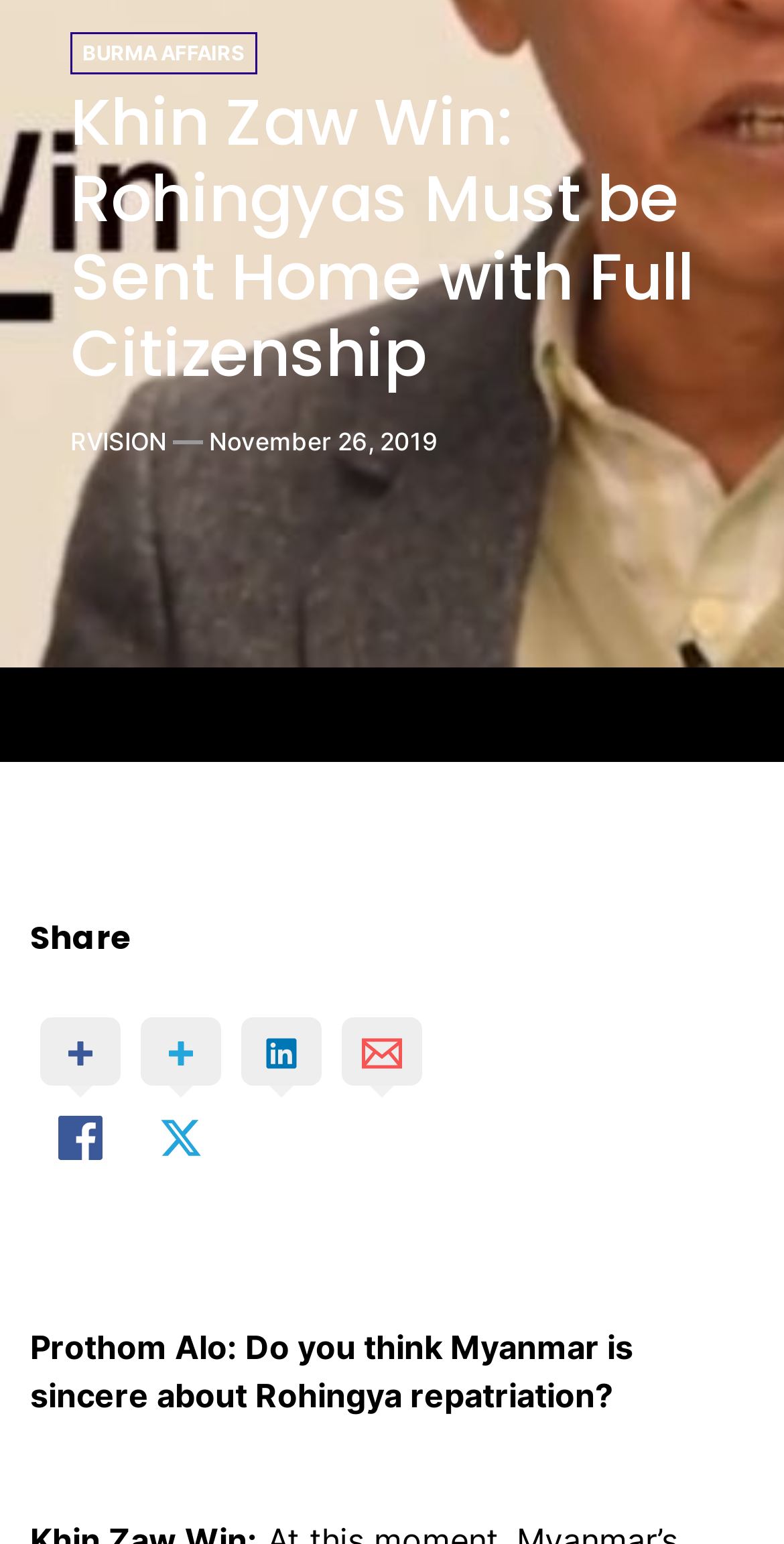From the given element description: "Email", find the bounding box for the UI element. Provide the coordinates as four float numbers between 0 and 1, in the order [left, top, right, bottom].

[0.423, 0.639, 0.551, 0.742]